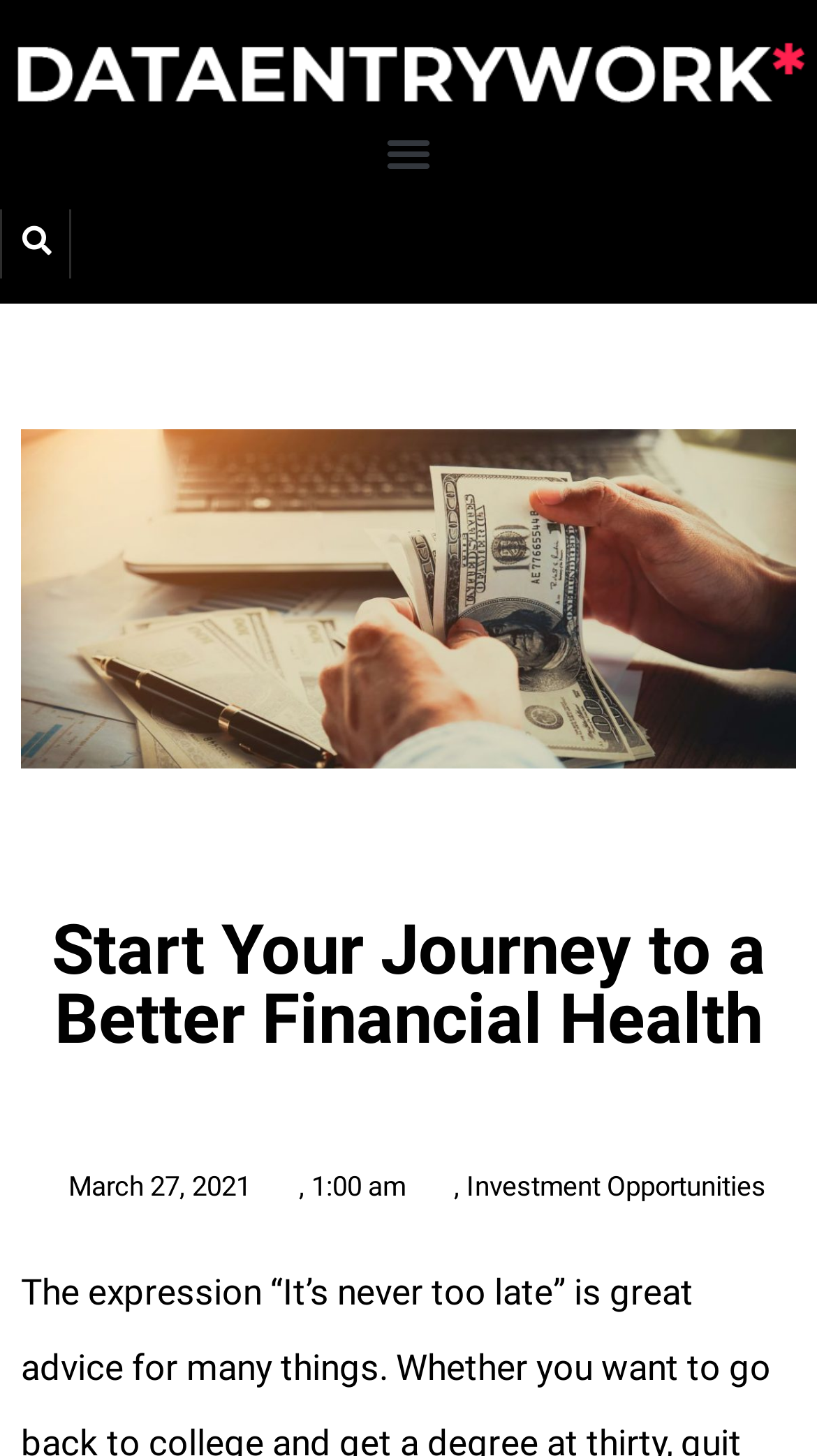Based on what you see in the screenshot, provide a thorough answer to this question: What is the purpose of the search bar?

The search bar is a UI element that allows users to search the website for specific content, indicating that the website has a large amount of content that can be searched.